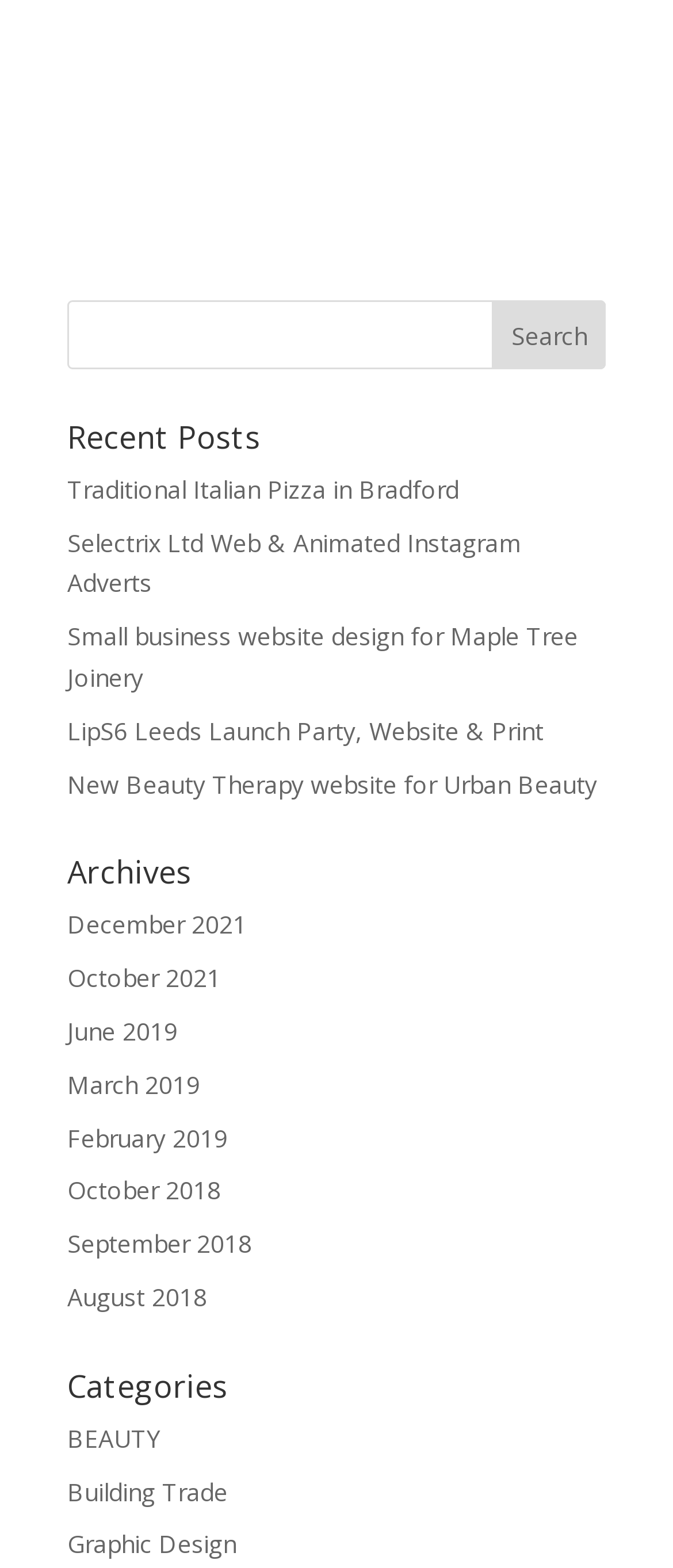Pinpoint the bounding box coordinates of the element you need to click to execute the following instruction: "view Traditional Italian Pizza in Bradford". The bounding box should be represented by four float numbers between 0 and 1, in the format [left, top, right, bottom].

[0.1, 0.301, 0.682, 0.322]